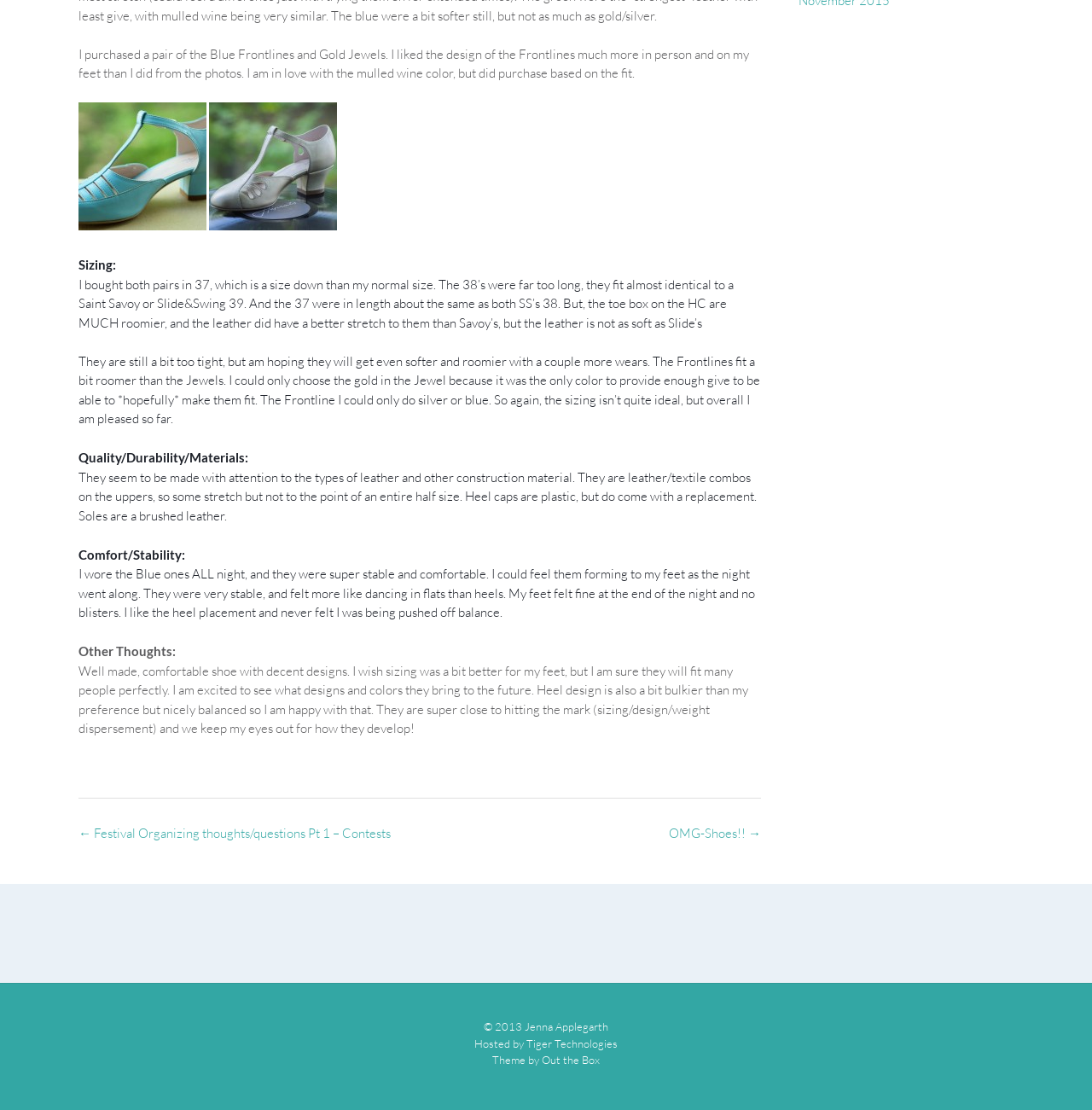Based on the provided description, "OMG-Shoes!! →", find the bounding box of the corresponding UI element in the screenshot.

[0.613, 0.744, 0.697, 0.758]